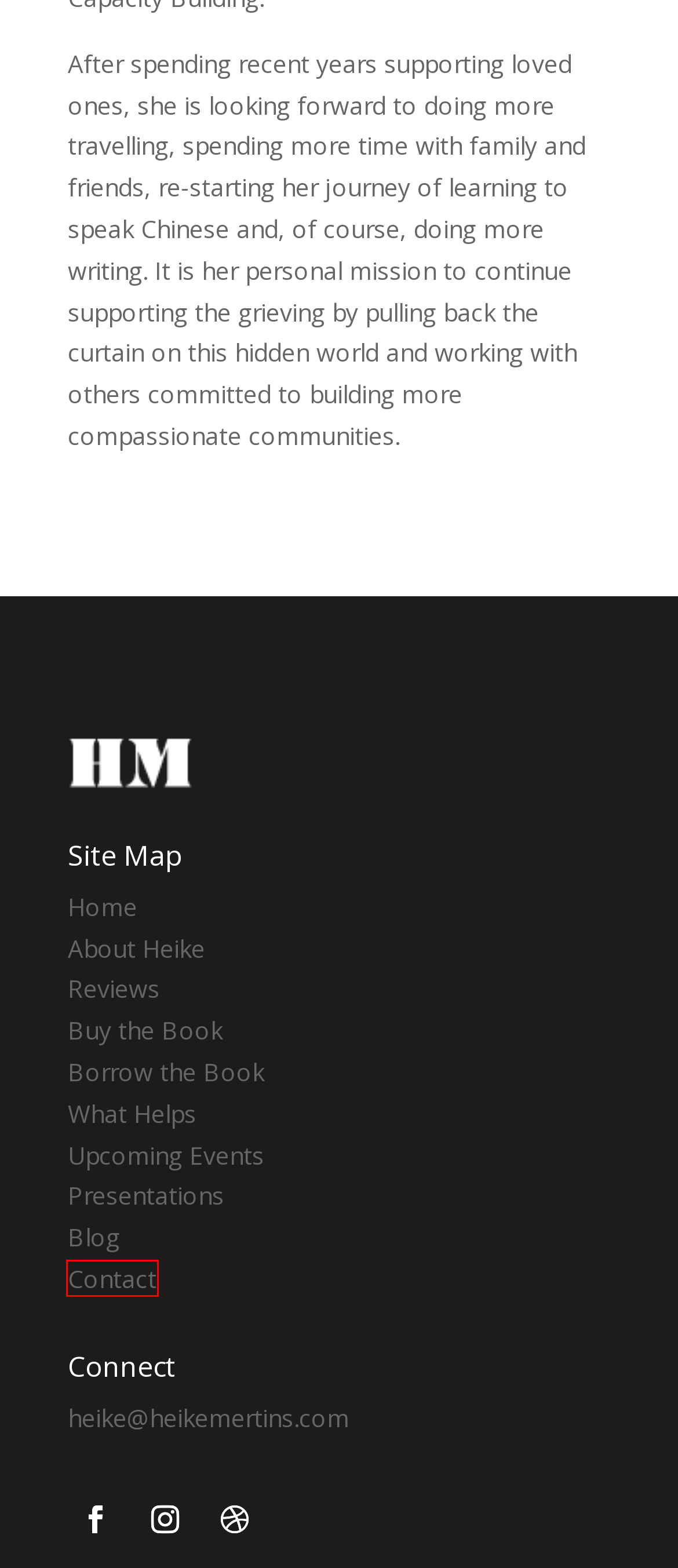You have a screenshot of a webpage with a red bounding box around a UI element. Determine which webpage description best matches the new webpage that results from clicking the element in the bounding box. Here are the candidates:
A. Blog - Heike Mertins
B. What Helps - Heike Mertins
C. Contact - Heike Mertins
D. Reviews - Heike Mertins
E. Borrow the Book - Heike Mertins
F. Buy the Book - Heike Mertins
G. Home - Heike Mertins
H. Upcoming Events - Heike Mertins

C